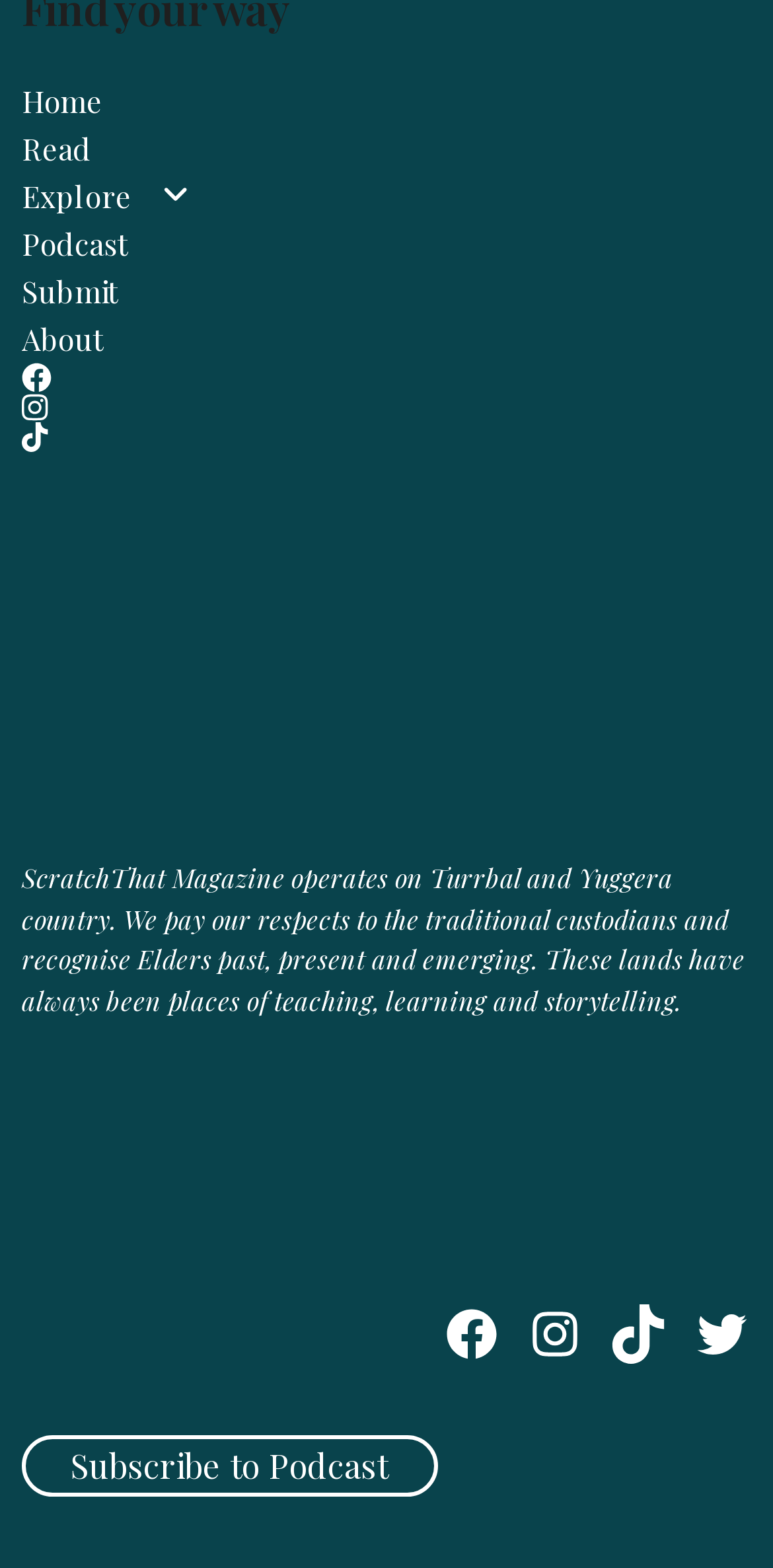Please identify the bounding box coordinates for the region that you need to click to follow this instruction: "go to home page".

[0.028, 0.049, 0.972, 0.079]